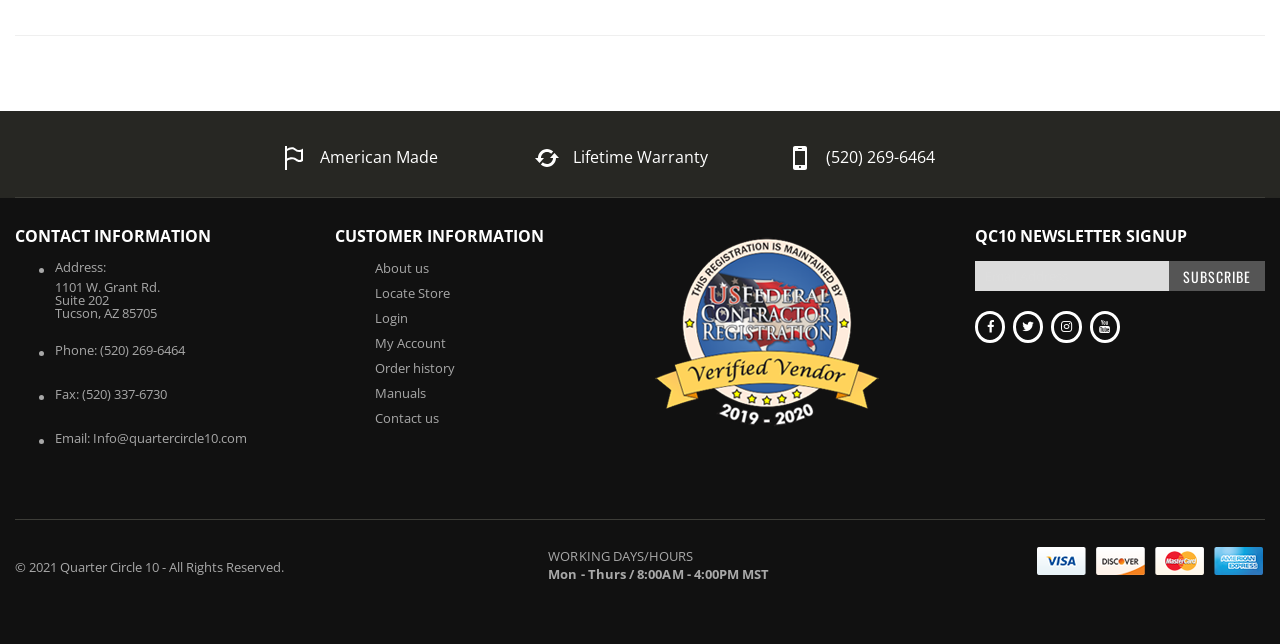Identify the bounding box of the HTML element described here: "name="email" placeholder="Email Address"". Provide the coordinates as four float numbers between 0 and 1: [left, top, right, bottom].

[0.762, 0.406, 0.914, 0.453]